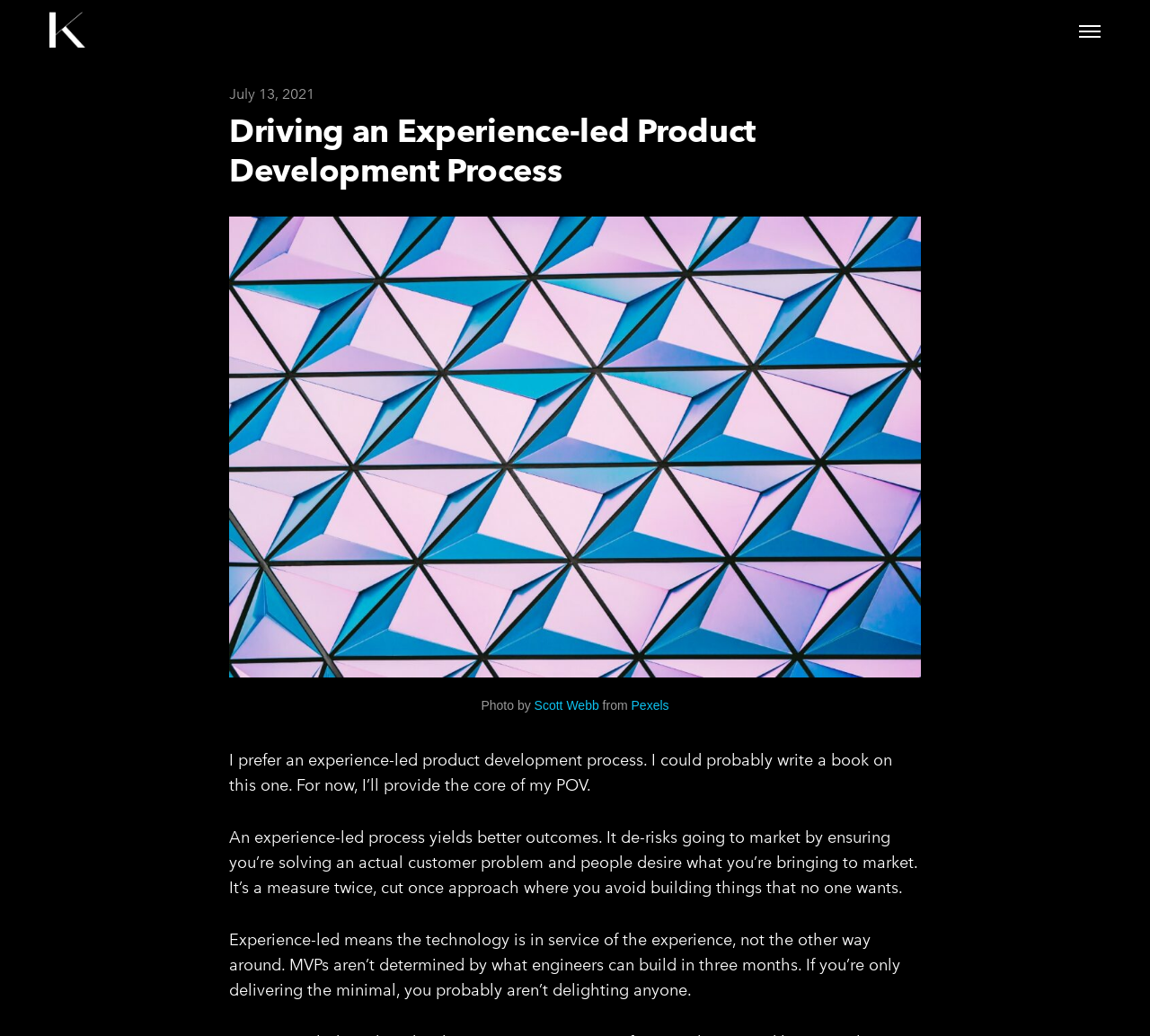Who took the photo?
Answer the question with just one word or phrase using the image.

Scott Webb